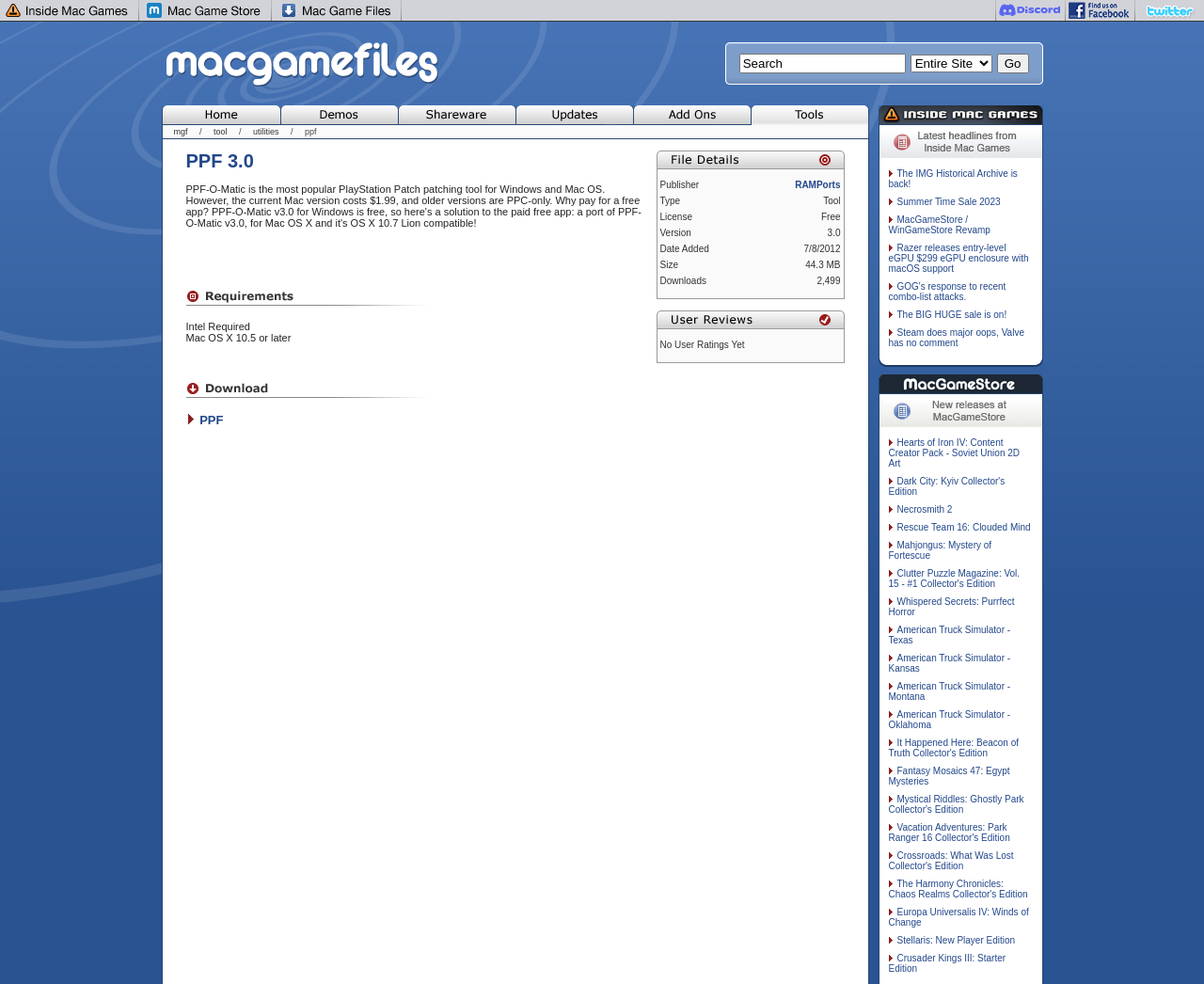Identify the bounding box coordinates for the UI element described as: "Families in Recovery".

None